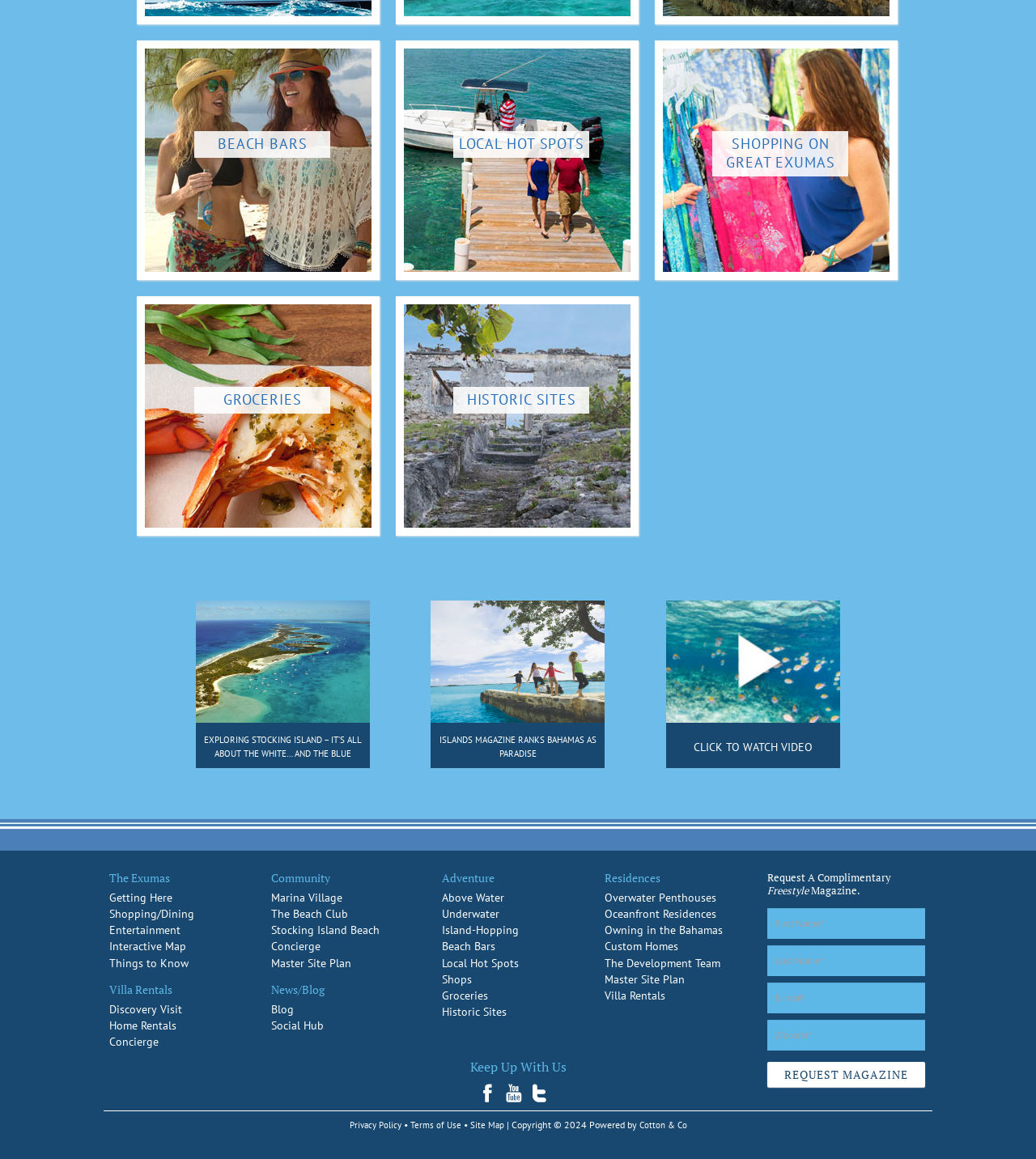What type of activities can be done on the beach?
Look at the screenshot and provide an in-depth answer.

On the webpage, I can see a section titled 'Beach Bars' and another section titled 'Local Hot Spots'. These sections suggest that some activities that can be done on the beach include visiting beach bars and exploring local hot spots.